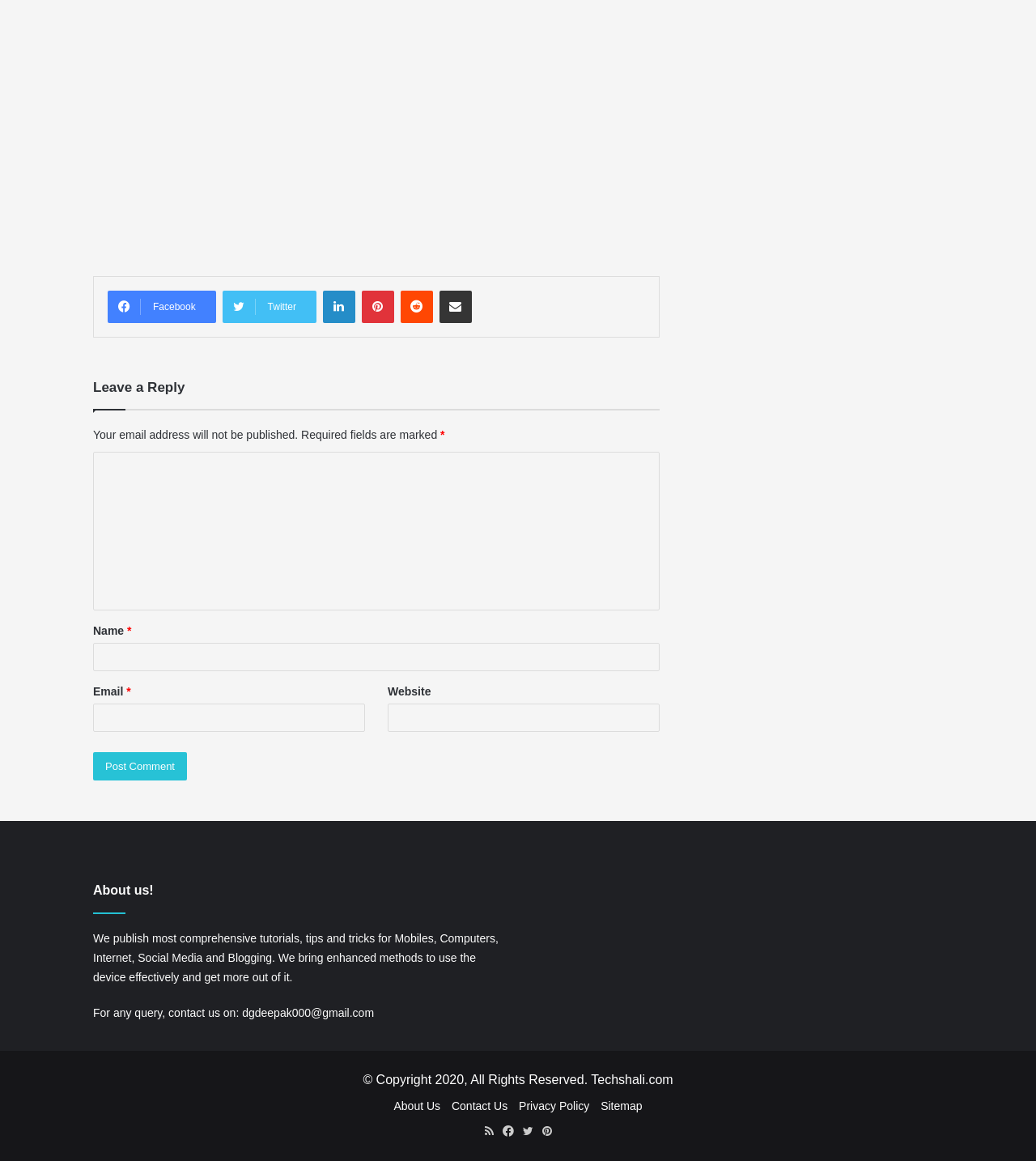What is the purpose of the textbox with the label 'Email'?
Please provide a detailed and thorough answer to the question.

I analyzed the webpage structure and found a textbox with a label 'Email' and a description 'Email *', which indicates that it is a required field. Therefore, the purpose of this textbox is to input the user's email address.